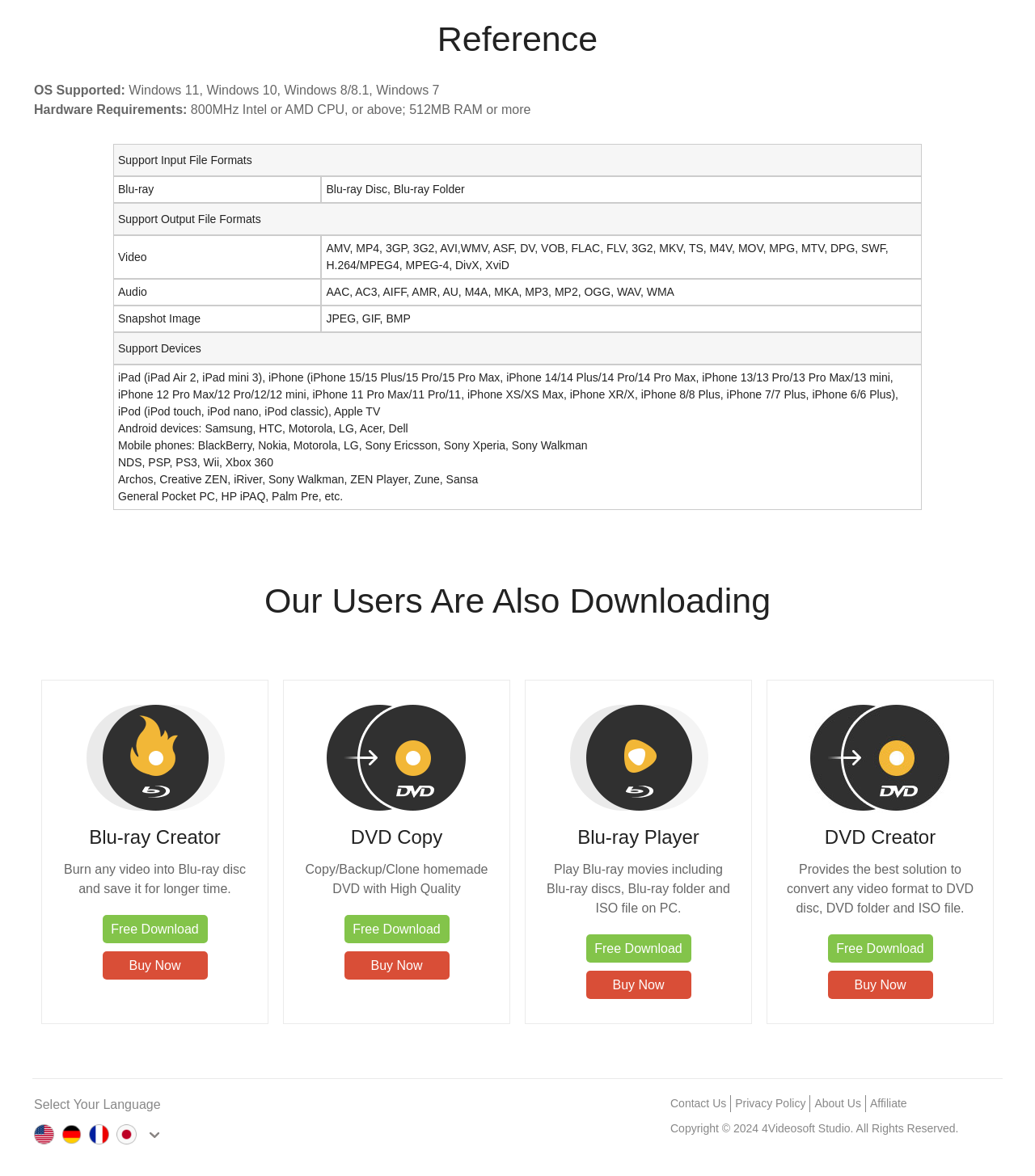Specify the bounding box coordinates of the element's region that should be clicked to achieve the following instruction: "Find a mover". The bounding box coordinates consist of four float numbers between 0 and 1, in the format [left, top, right, bottom].

None